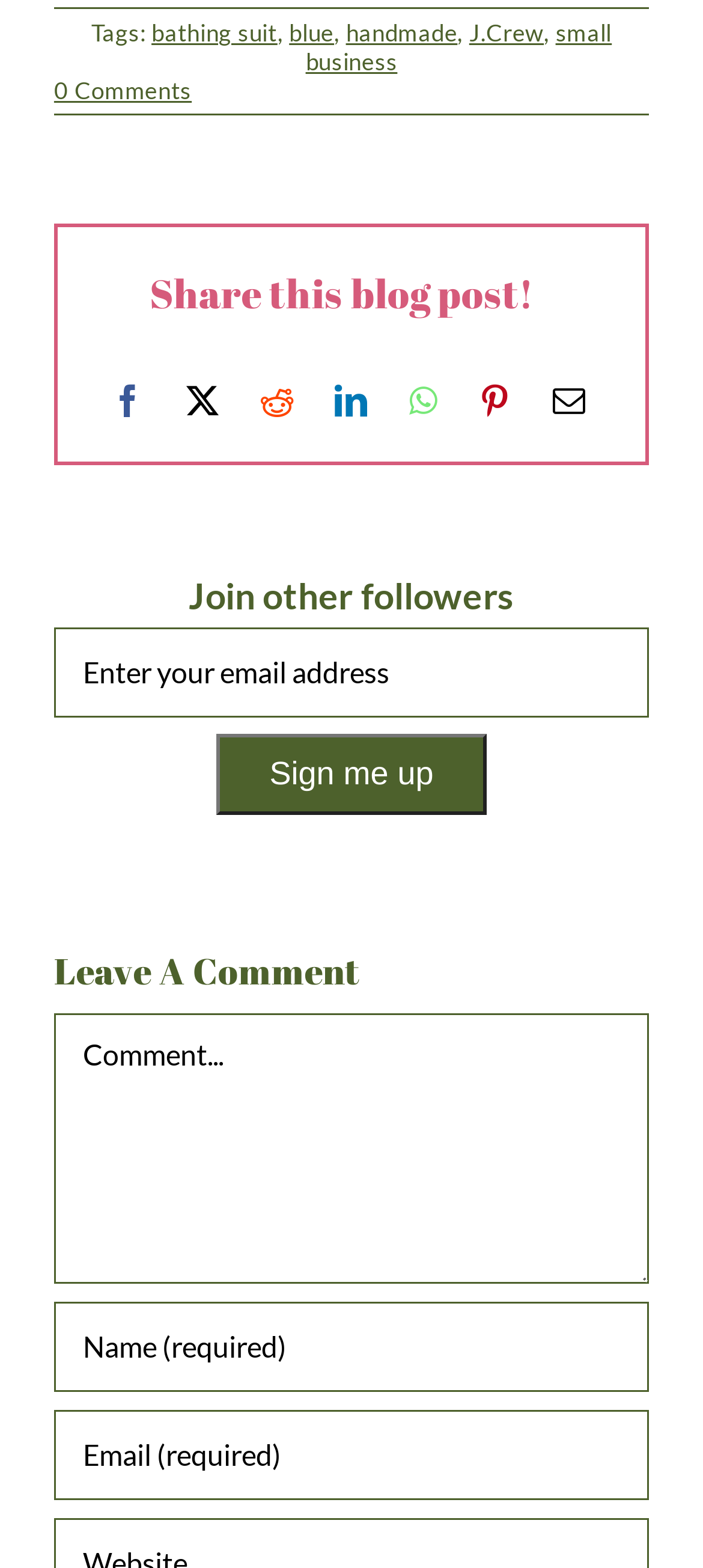Please determine the bounding box coordinates of the element's region to click in order to carry out the following instruction: "Click the 'Sign me up' button". The coordinates should be four float numbers between 0 and 1, i.e., [left, top, right, bottom].

[0.308, 0.468, 0.692, 0.52]